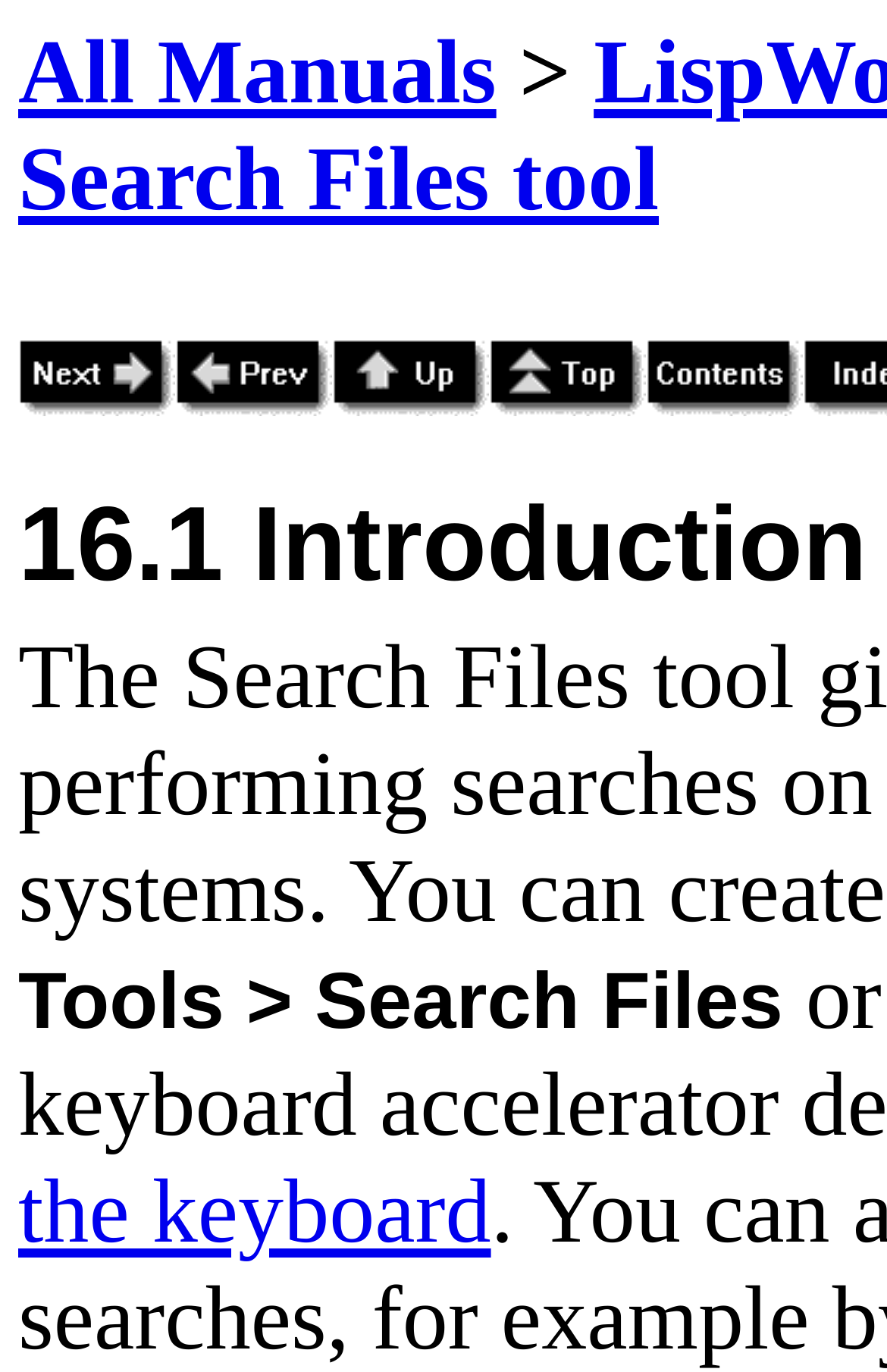What is the text above the navigation links? Observe the screenshot and provide a one-word or short phrase answer.

16.1 Introduction